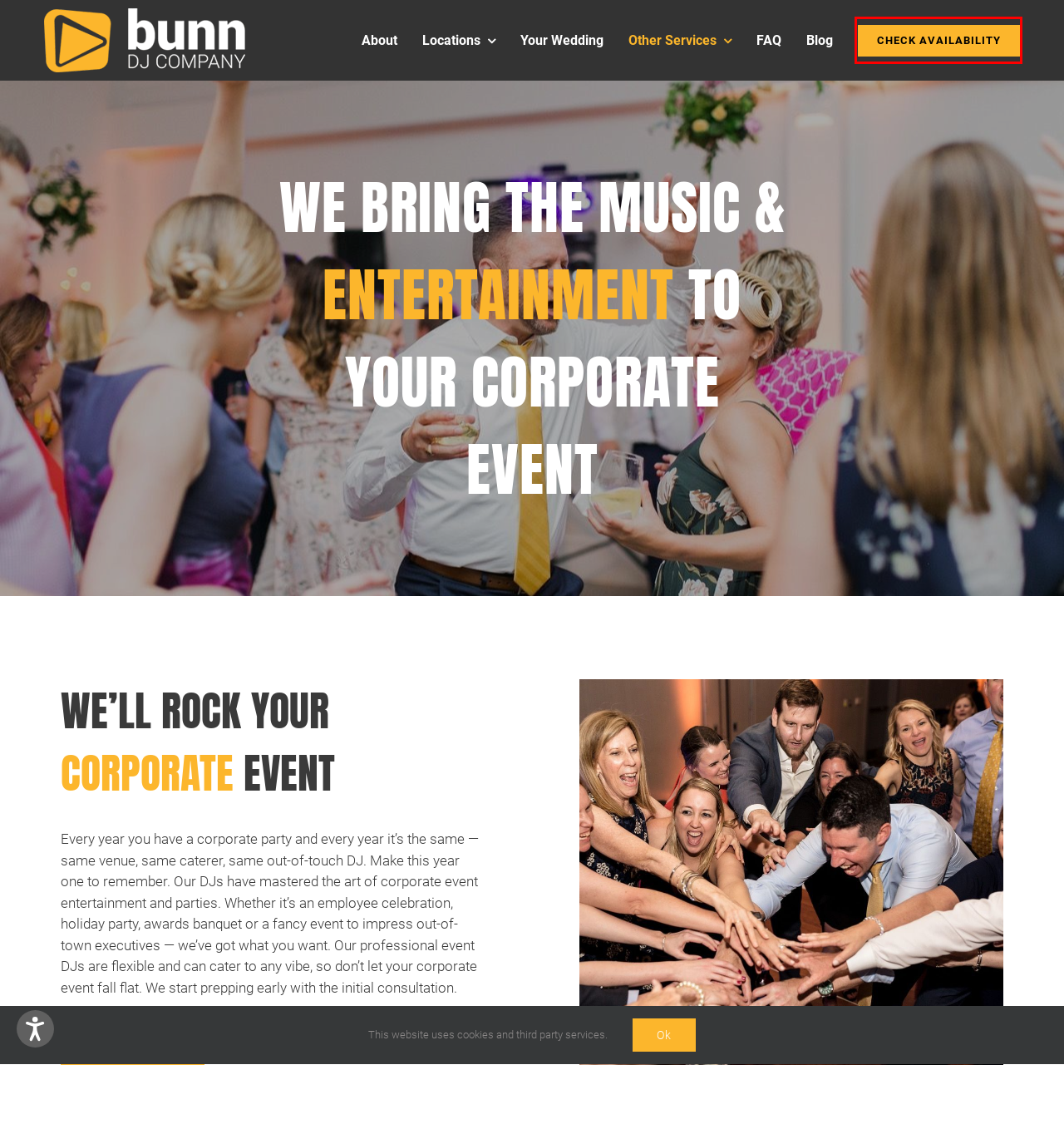Examine the screenshot of a webpage with a red bounding box around an element. Then, select the webpage description that best represents the new page after clicking the highlighted element. Here are the descriptions:
A. Private Party DJs for Entertainment | Bunn DJ Company
B. Have A Spectacular Wedding with DJs Who Care | Bunn DJ Company
C. Blog | The Latest News and Events From Bunn DJ Company
D. We Care About Your Privacy | Privacy Policy | Bunn DJ Company
E. Frequently Asked Mobile DJ Questions Answered | Bunn DJ Company
F. Contact Bunn DJ Company for Your Next Wedding or Event
G. Learn About The History of Bunn DJ Company
H. The Best Prom & School Dance DJs | Bunn DJ Company

F